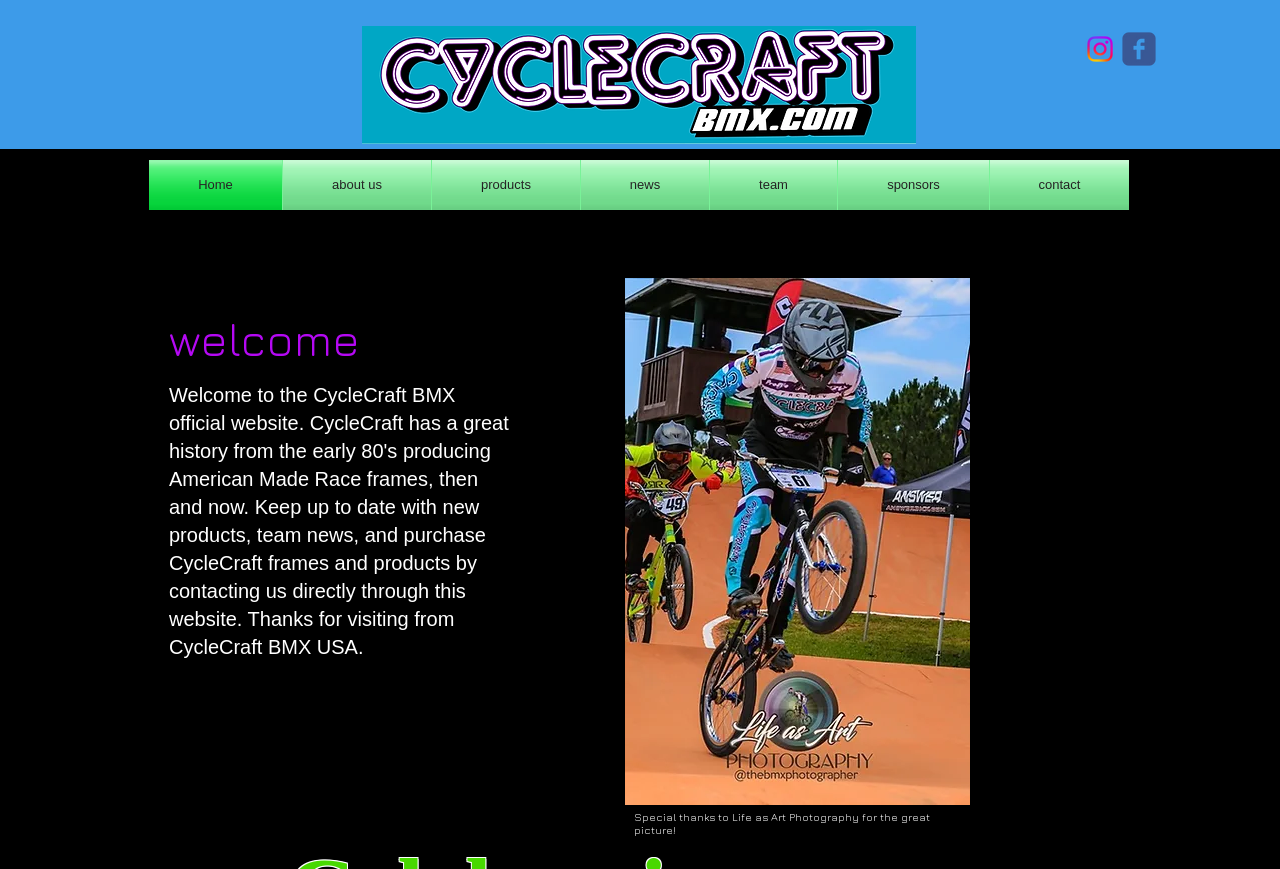Using the details from the image, please elaborate on the following question: What is the main image on the webpage?

The main image on the webpage is 'Daniel Deertz manual 2019.jpg', which is located in the middle of the webpage and takes up a significant amount of space.